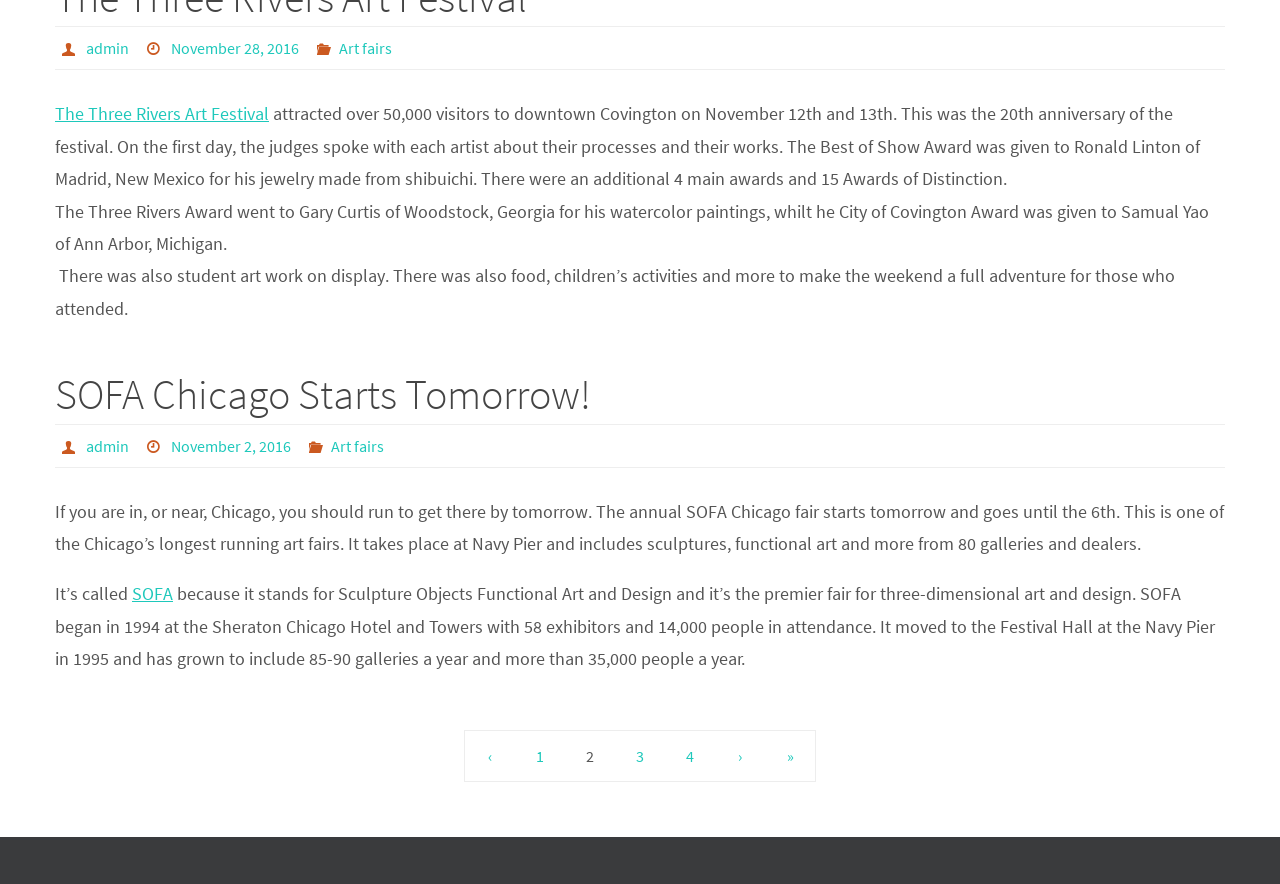Identify the bounding box coordinates of the section that should be clicked to achieve the task described: "Click on the link to learn more about SOFA".

[0.103, 0.659, 0.135, 0.685]